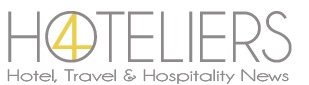What is the purpose of the minimalist background in the logo?
Please give a detailed answer to the question using the information shown in the image.

The background is minimalist, serving to enhance the clarity and elegance of the logo, which effectively conveys a sense of professionalism and authority in its field, allowing the viewer to focus on the logo itself.